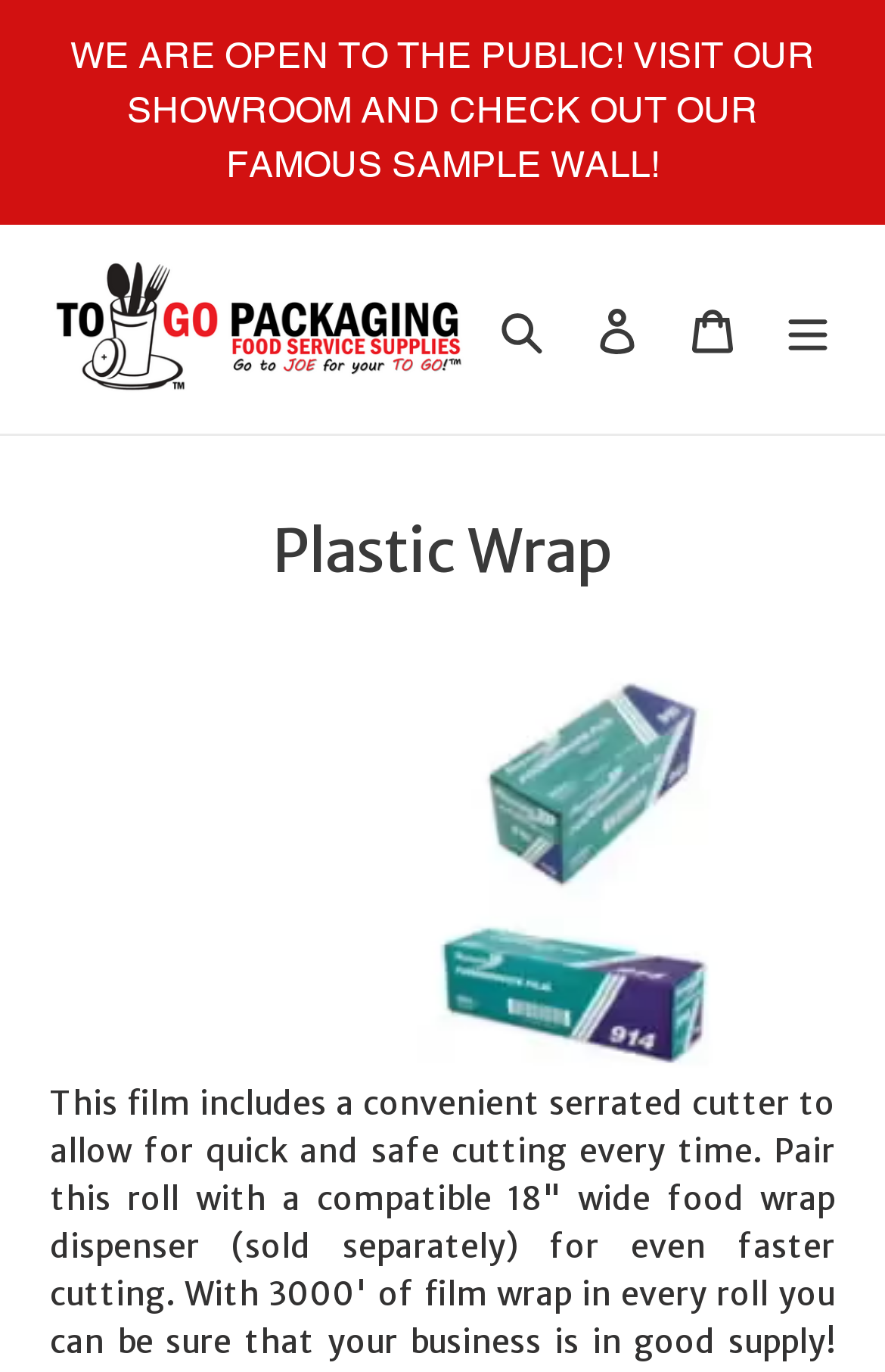Is the showroom open to the public?
From the details in the image, provide a complete and detailed answer to the question.

The announcement 'WE ARE OPEN TO THE PUBLIC! VISIT OUR SHOWROOM AND CHECK OUT OUR FAMOUS SAMPLE WALL!' suggests that the showroom is open to the public.